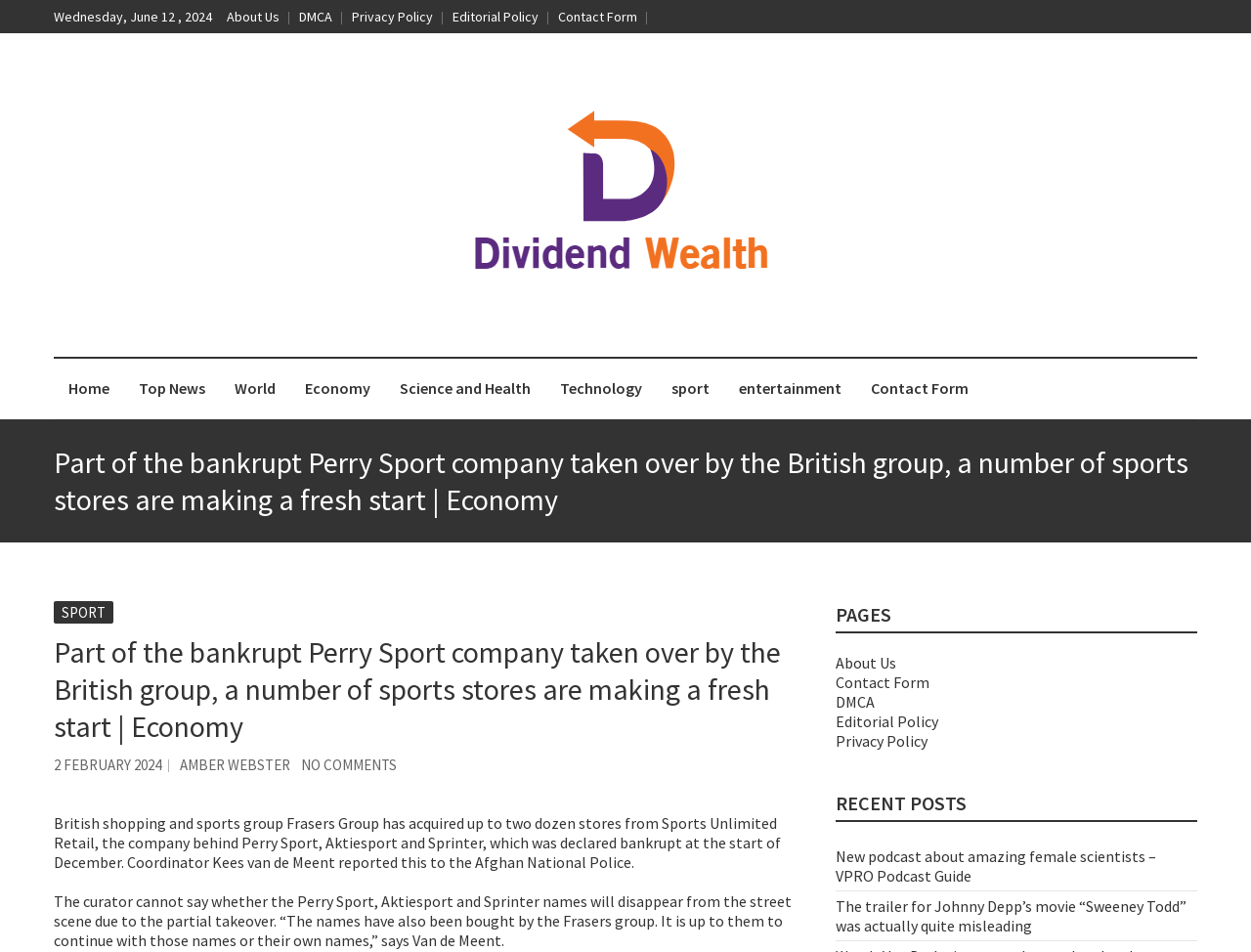Observe the image and answer the following question in detail: What are the names of the other sports stores acquired by Frasers Group?

The names of the other sports stores acquired by Frasers Group can be found in the main article text. According to the text, Frasers Group acquired stores from Sports Unlimited Retail, the company behind Perry Sport, Aktiesport, and Sprinter.